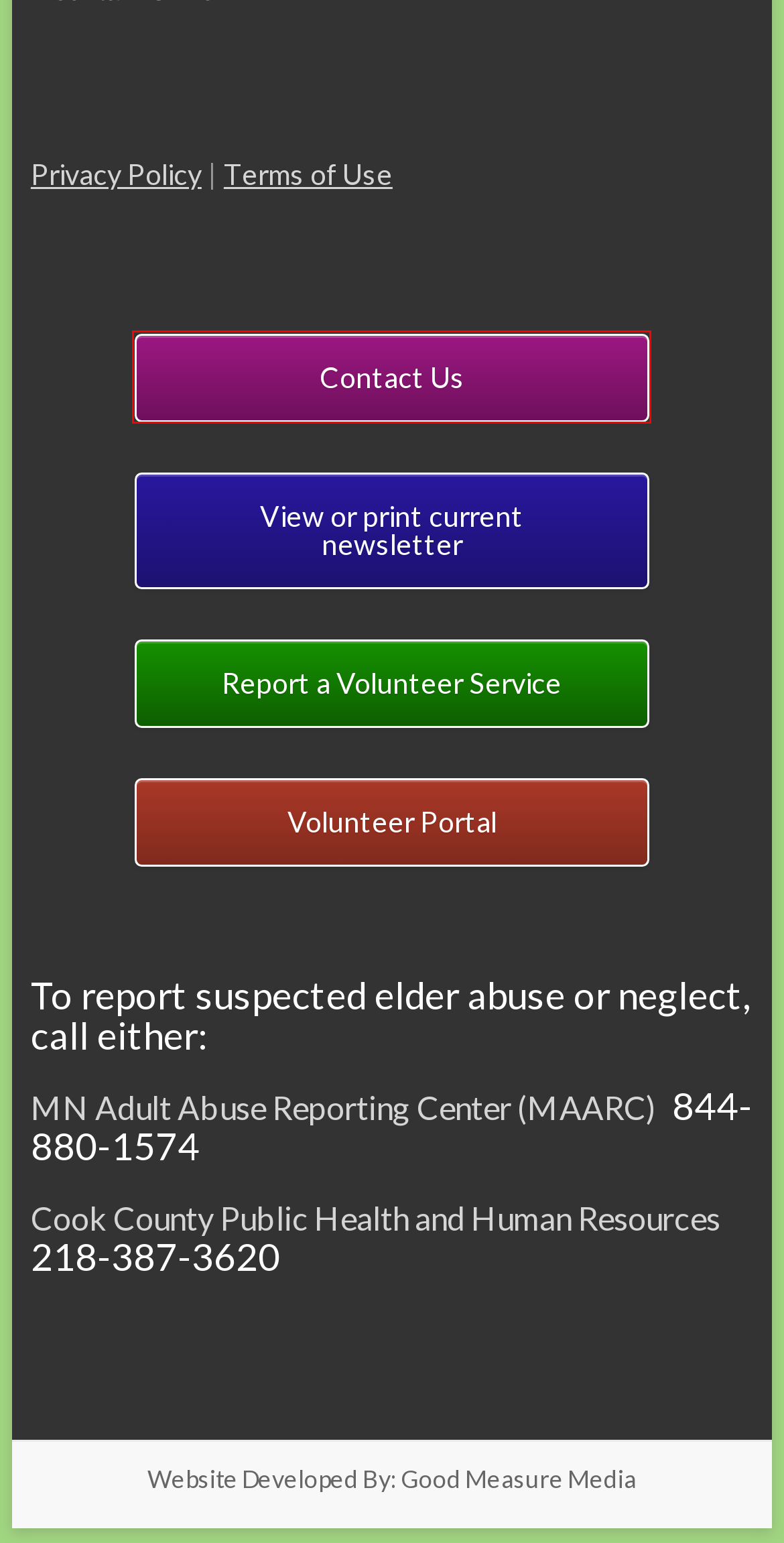Given a webpage screenshot with a UI element marked by a red bounding box, choose the description that best corresponds to the new webpage that will appear after clicking the element. The candidates are:
A. Care Partners Seeks Volunteer Office Assistance – Care Partners
B. Christie John – Care Partners
C. Care Partners of Cook County · Contact Us
D. Volunteer Page – Care Partners
E. Home Page – Care Partners
F. Care Partners – Supportive Care  on the Journey of Aging or Serious Illness
G. 诸城氐克教育咨询有限公司
H. Volunteer Appreciation Event 2022 – Care Partners

C